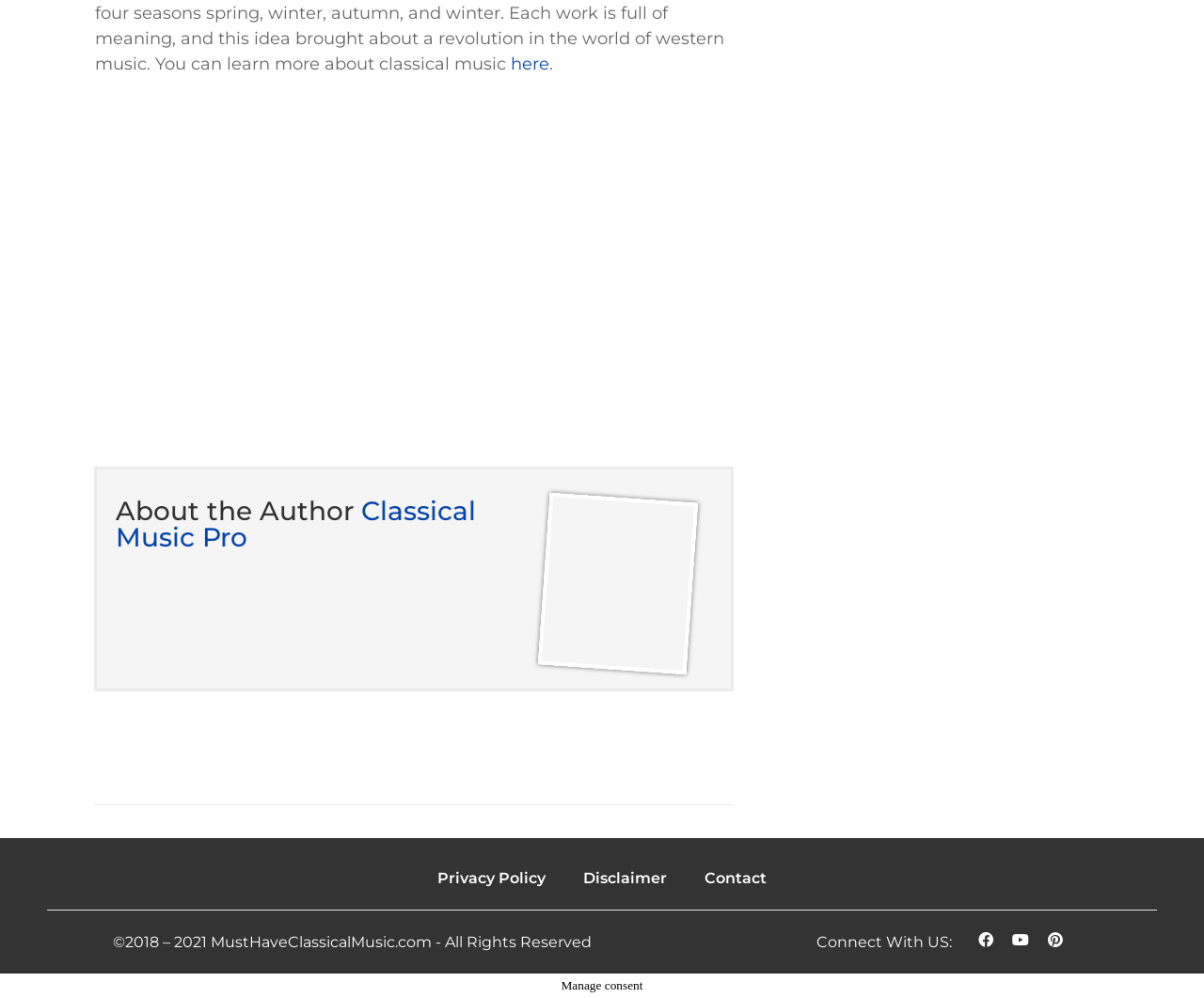Give a one-word or short-phrase answer to the following question: 
What is the purpose of the textboxes?

To enter name and email